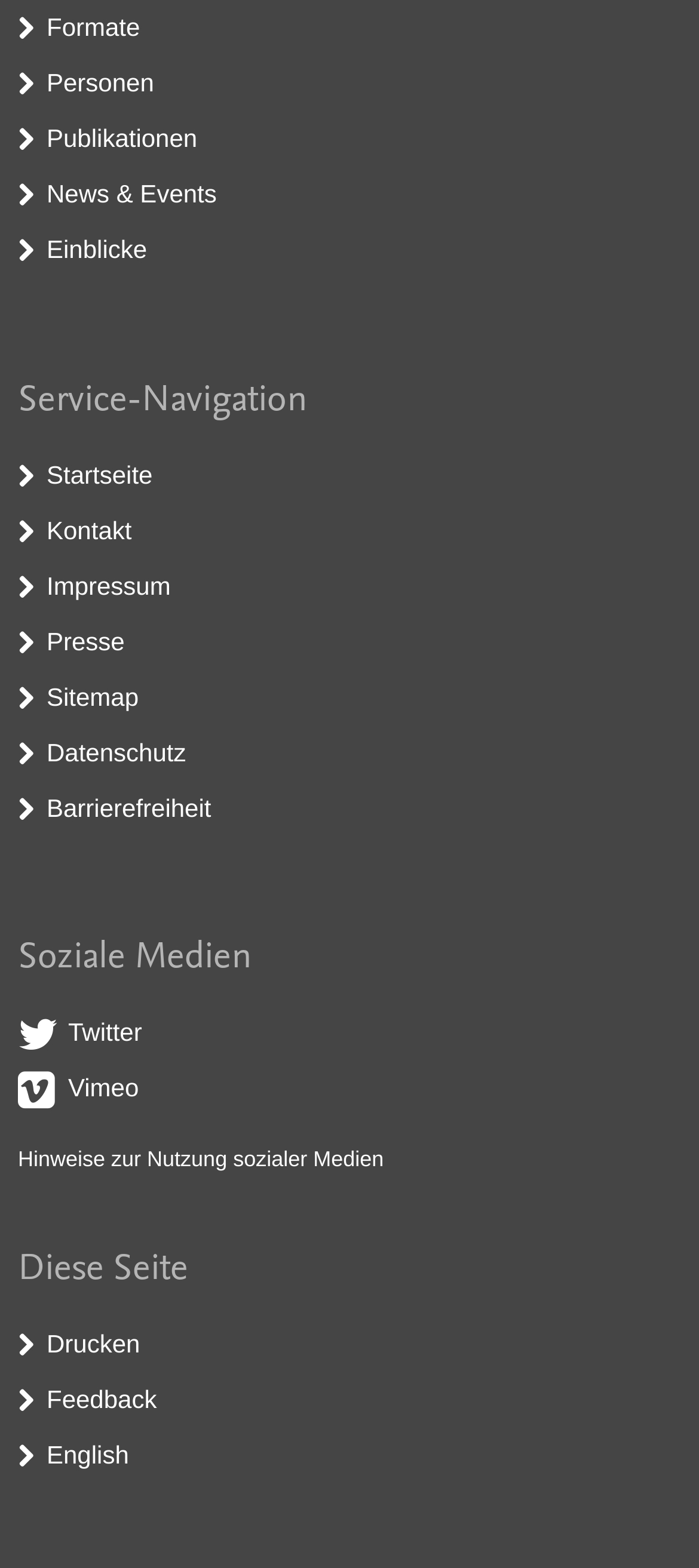Give the bounding box coordinates for the element described by: "Imprint".

None